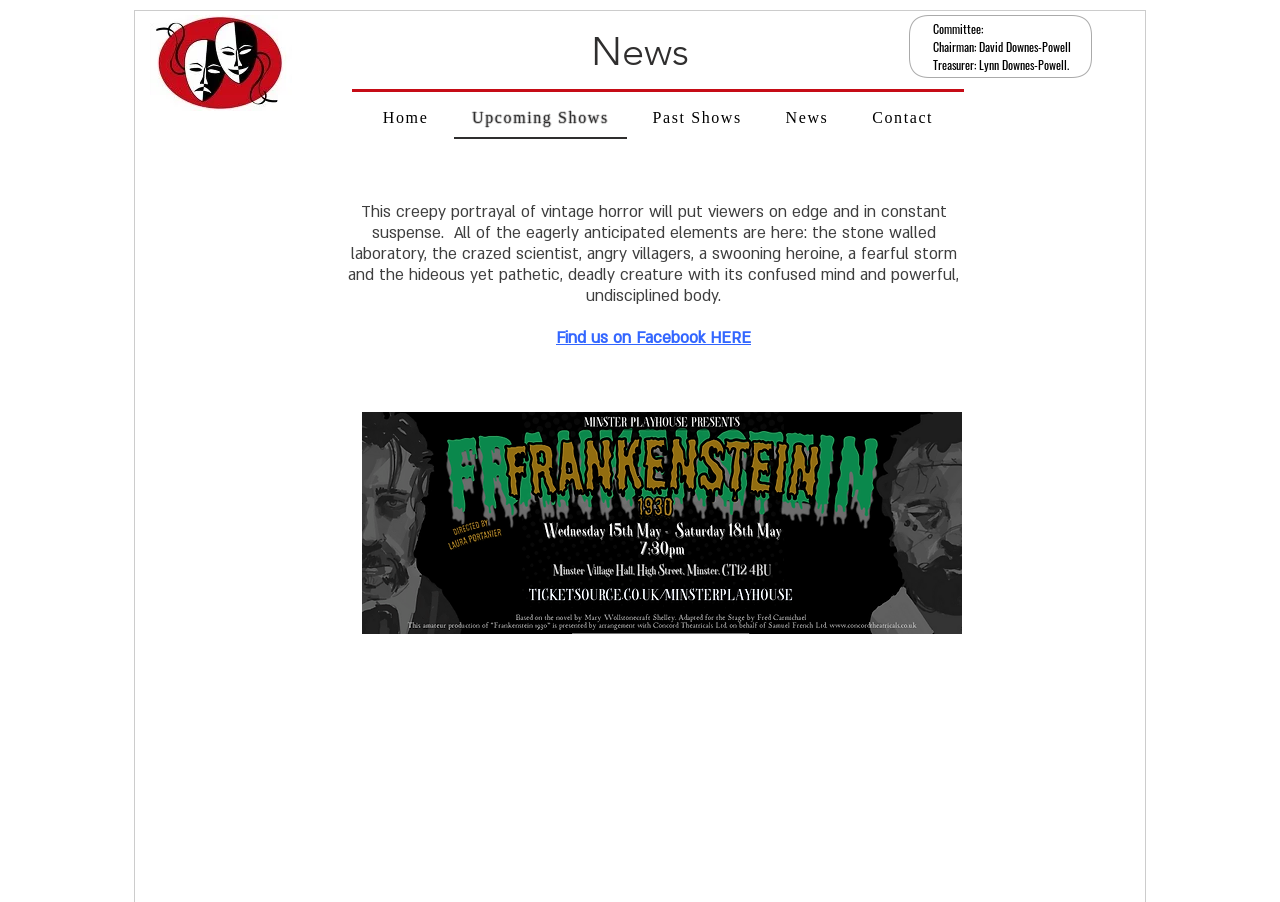How many navigation menus are present on the webpage?
Give a detailed explanation using the information visible in the image.

The webpage has two navigation menus, one at the top with links to 'Home', 'Upcoming Shows', 'Past Shows', 'News', and 'Contact', and another at the bottom with the same links, which suggests that there are two navigation menus present on the webpage.